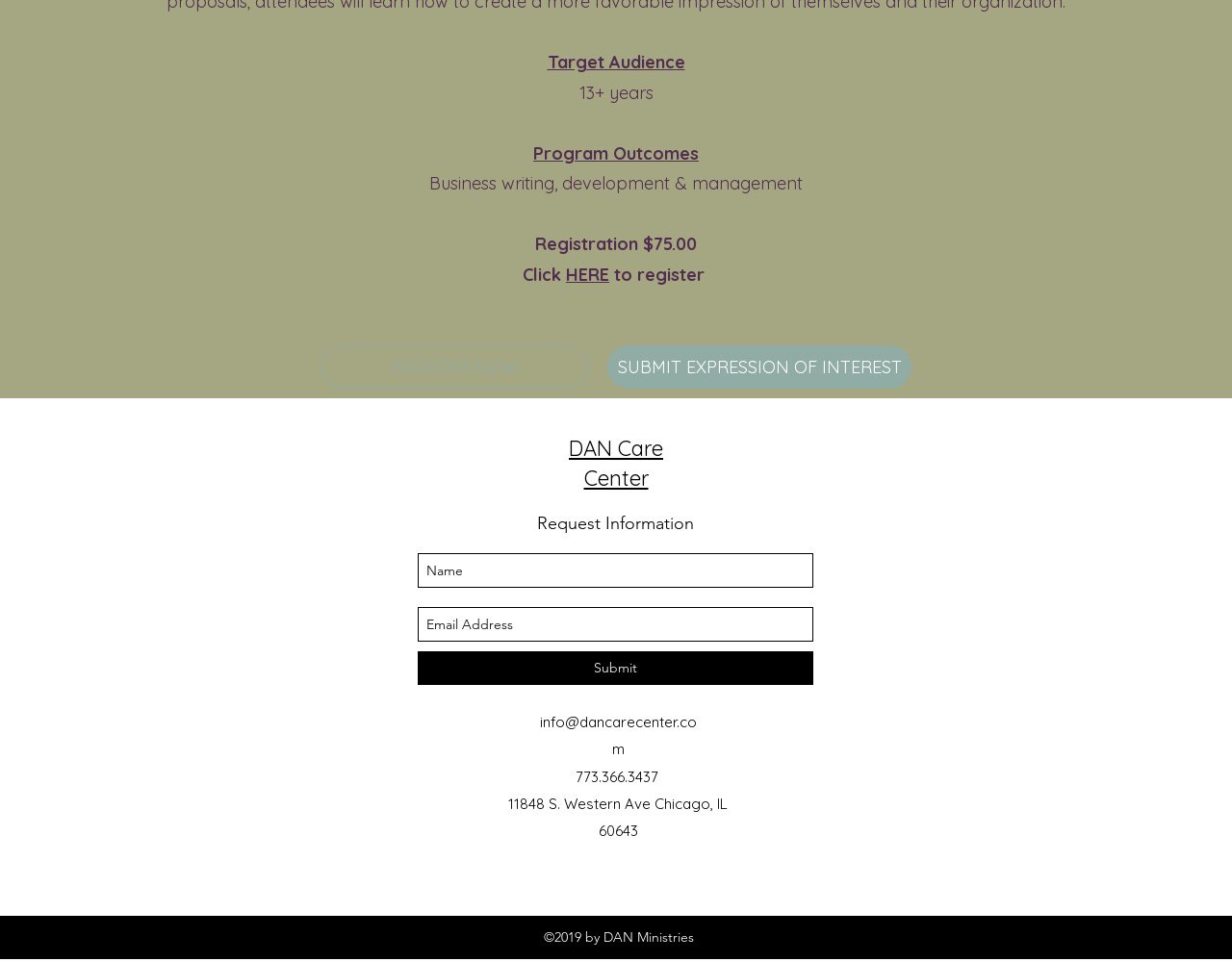Specify the bounding box coordinates of the area to click in order to execute this command: 'Submit the request information form'. The coordinates should consist of four float numbers ranging from 0 to 1, and should be formatted as [left, top, right, bottom].

[0.339, 0.677, 0.66, 0.712]